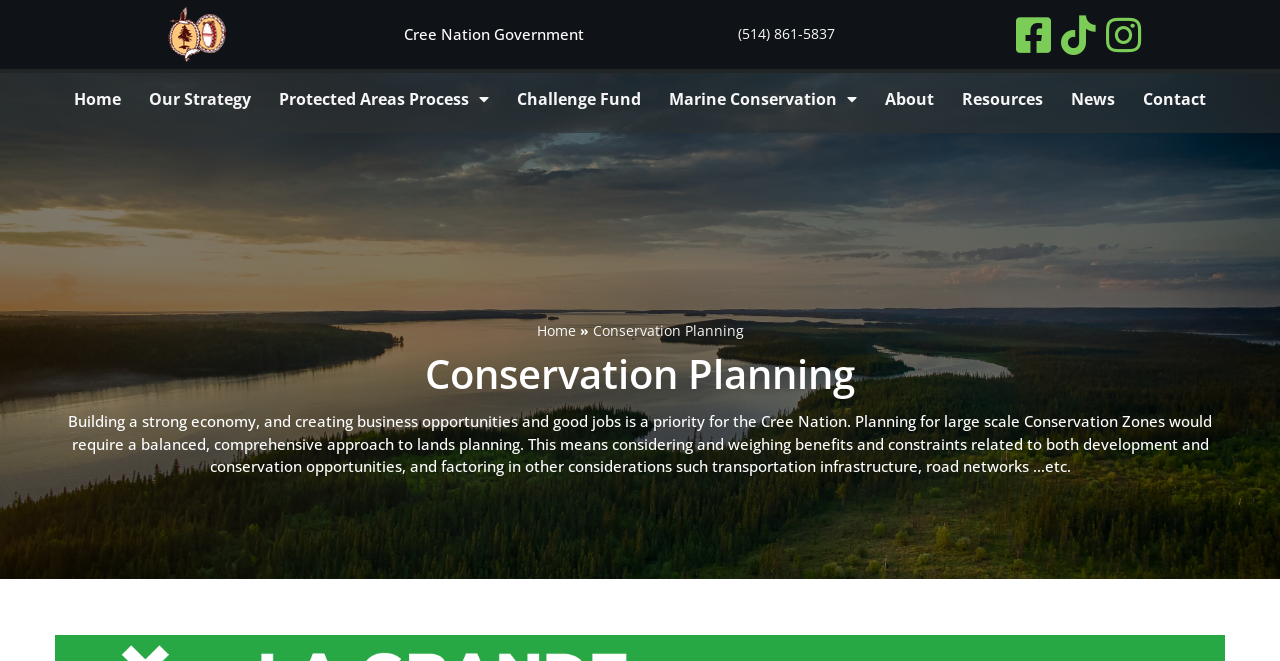Determine the bounding box coordinates of the clickable region to execute the instruction: "Call the phone number". The coordinates should be four float numbers between 0 and 1, denoted as [left, top, right, bottom].

[0.576, 0.037, 0.652, 0.066]